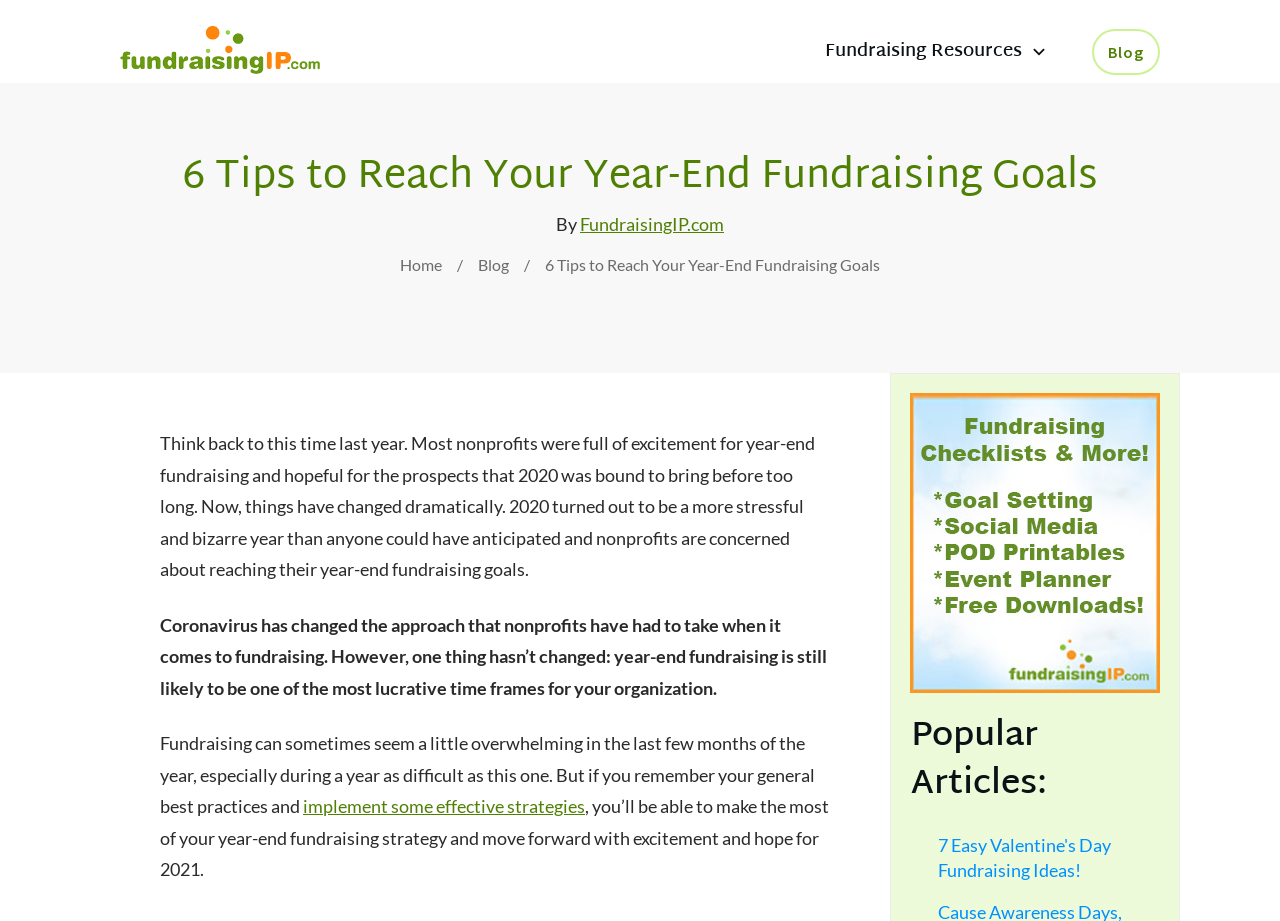Indicate the bounding box coordinates of the clickable region to achieve the following instruction: "Click on the 'Fundraising Resources' link."

[0.645, 0.037, 0.819, 0.076]